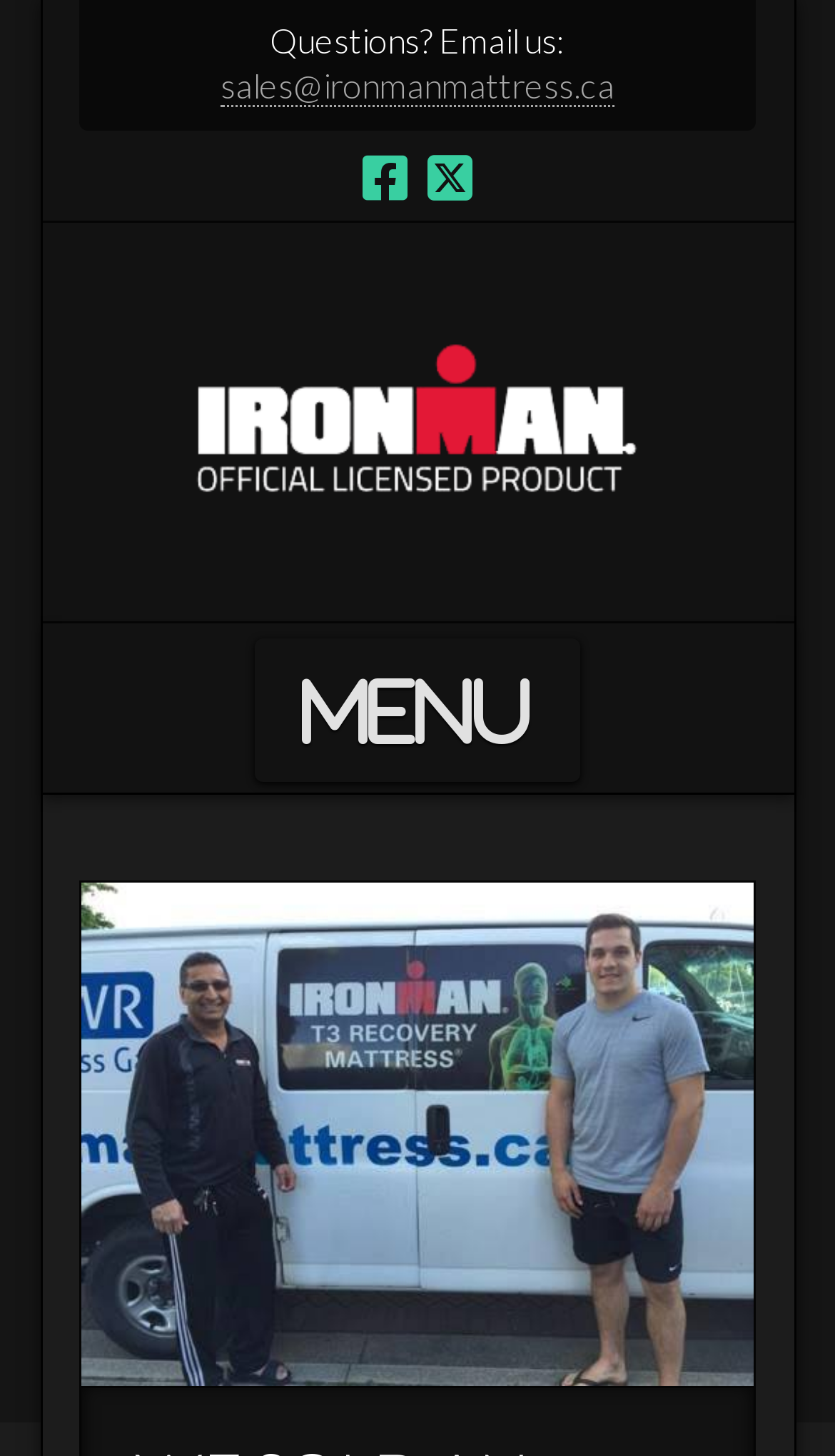What is the name of the athlete featured on the webpage?
Refer to the image and offer an in-depth and detailed answer to the question.

I found the name of the athlete by looking at the image at the bottom of the webpage, which is captioned 'Ironman mattress for athlete Bo Horvat'.